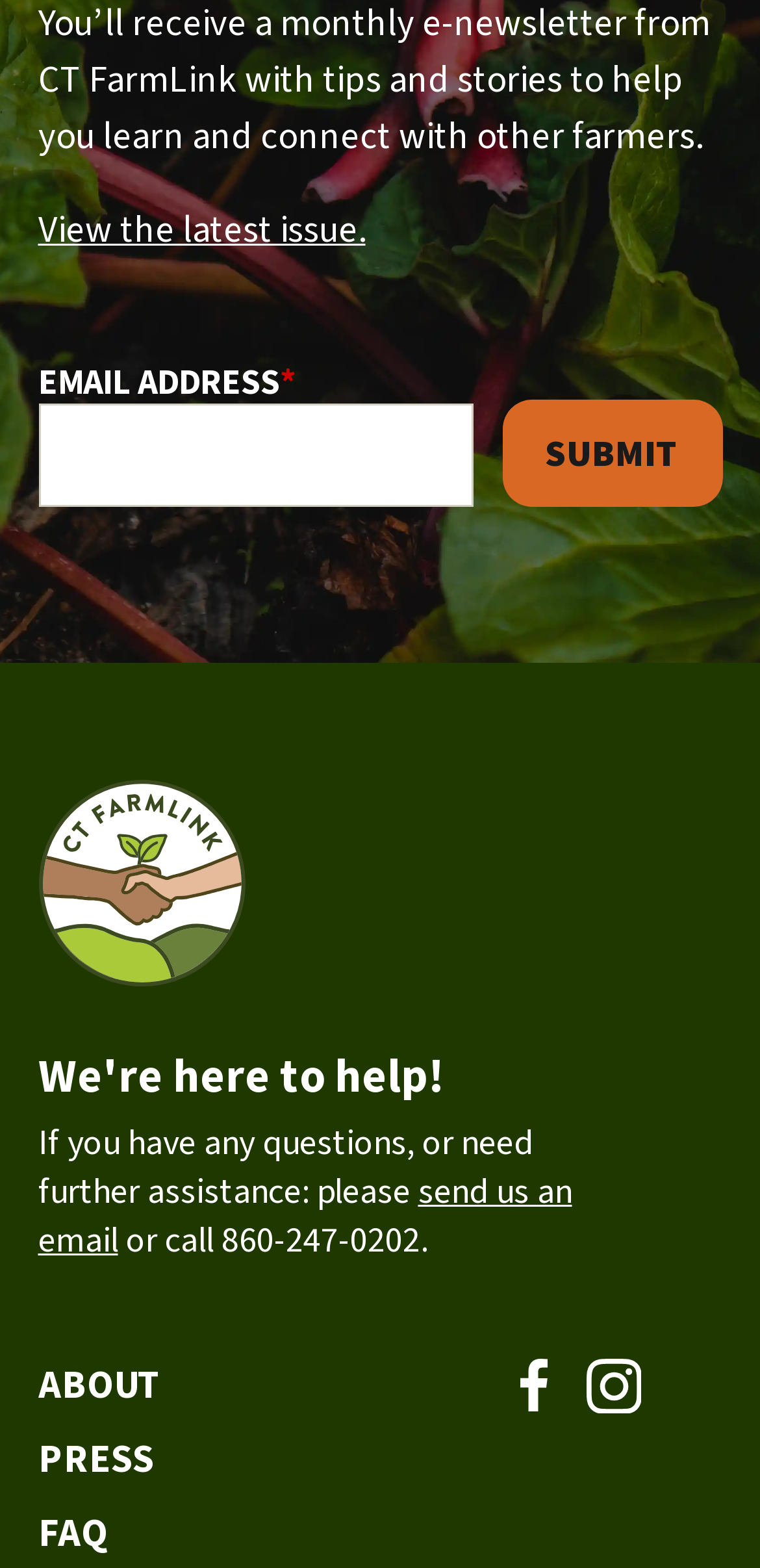By analyzing the image, answer the following question with a detailed response: What is the purpose of the email address field?

The email address field is required and has a submit button next to it, indicating that it is used to submit a query or request to the website administrators.